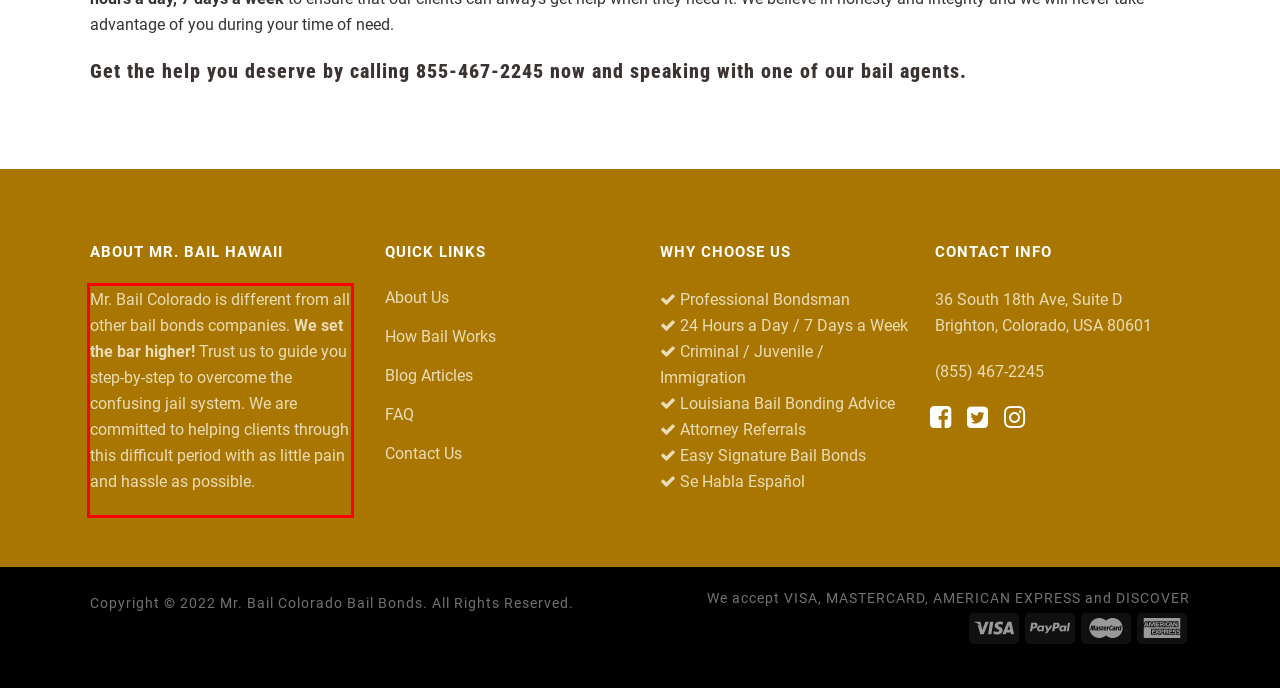Please examine the webpage screenshot and extract the text within the red bounding box using OCR.

Mr. Bail Colorado is different from all other bail bonds companies. We set the bar higher! Trust us to guide you step-by-step to overcome the confusing jail system. We are committed to helping clients through this difficult period with as little pain and hassle as possible.